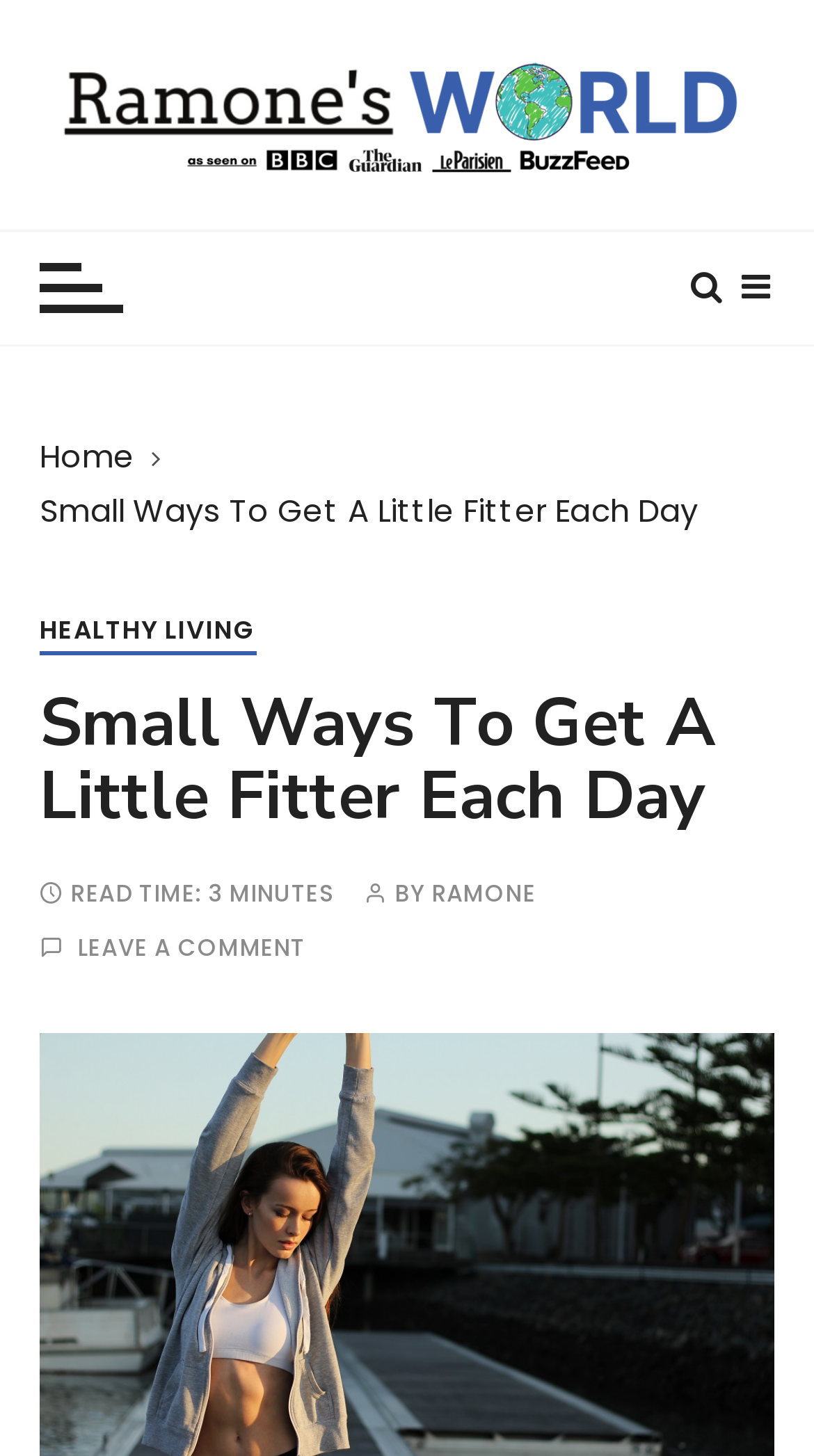What is the name of the website?
Using the image, elaborate on the answer with as much detail as possible.

I found the website name by looking at the top-left corner of the webpage, which includes a link and an image with the text 'Ramone's World', suggesting that this is the name of the website.